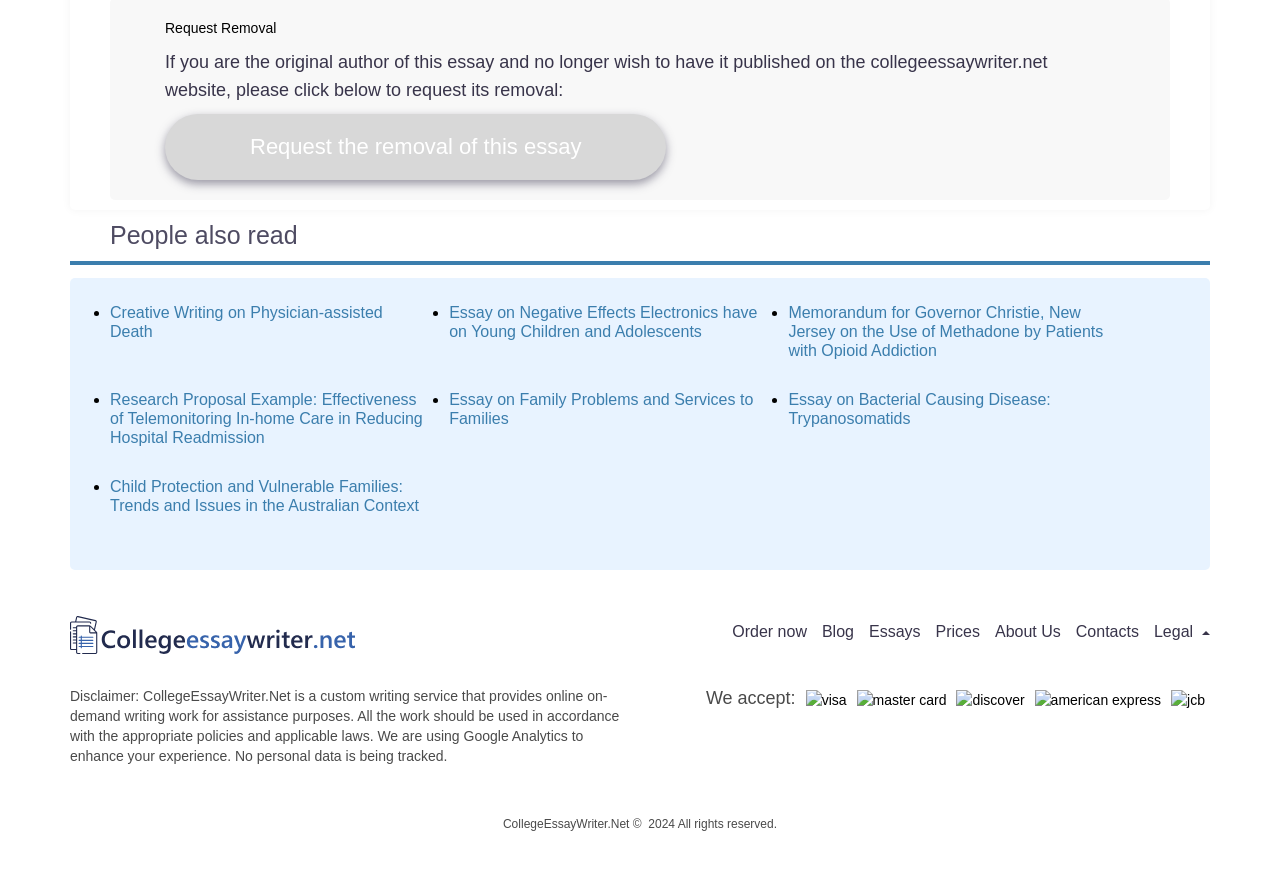What is the copyright year of the website?
Please ensure your answer to the question is detailed and covers all necessary aspects.

The copyright year of the website is 2024, which is stated in the text 'CollegeEssayWriter.Net © 2024 All rights reserved.' with a bounding box of [0.393, 0.936, 0.607, 0.952]